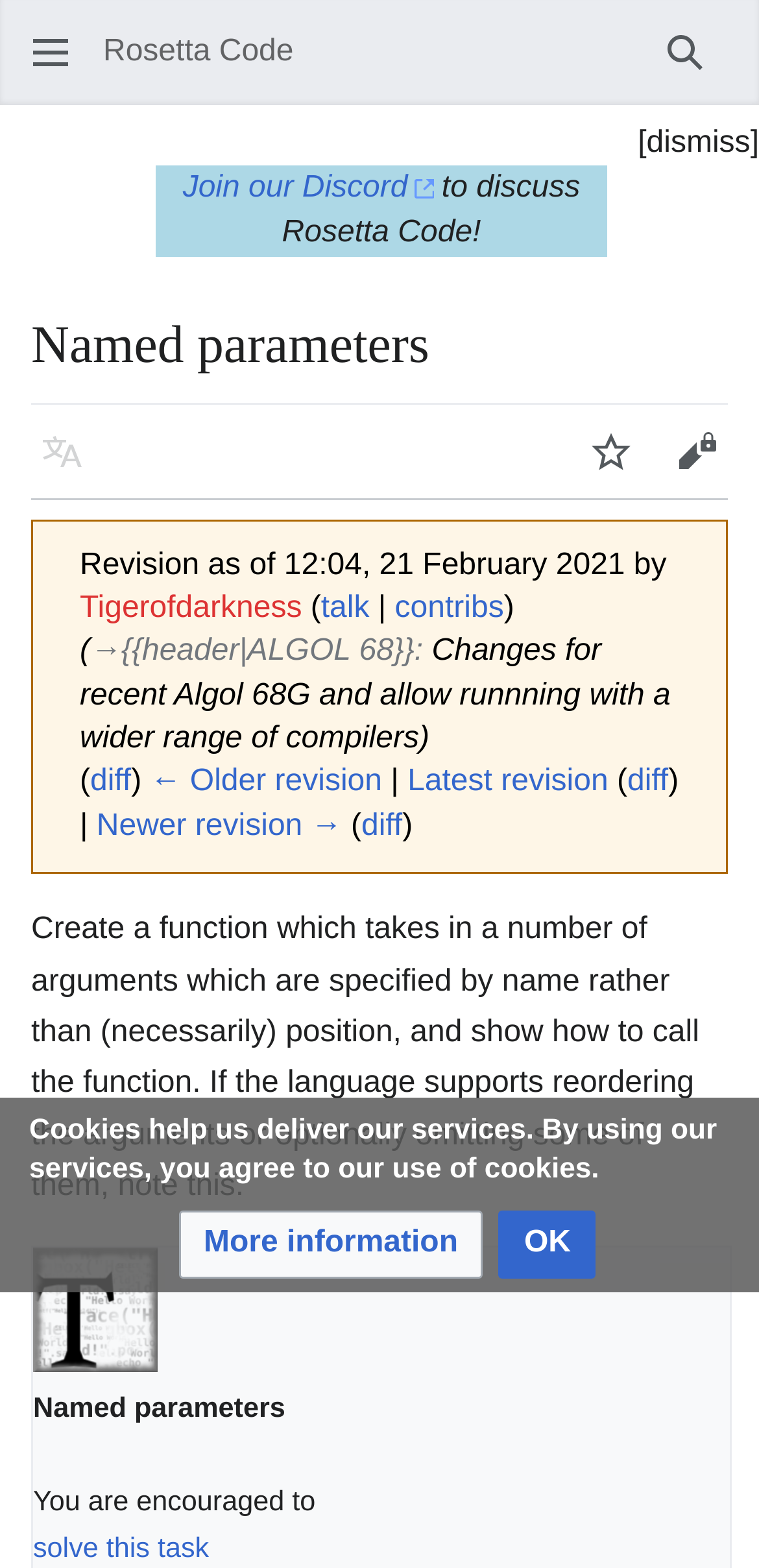Please specify the bounding box coordinates of the clickable region necessary for completing the following instruction: "Join the Discord". The coordinates must consist of four float numbers between 0 and 1, i.e., [left, top, right, bottom].

[0.241, 0.11, 0.571, 0.131]